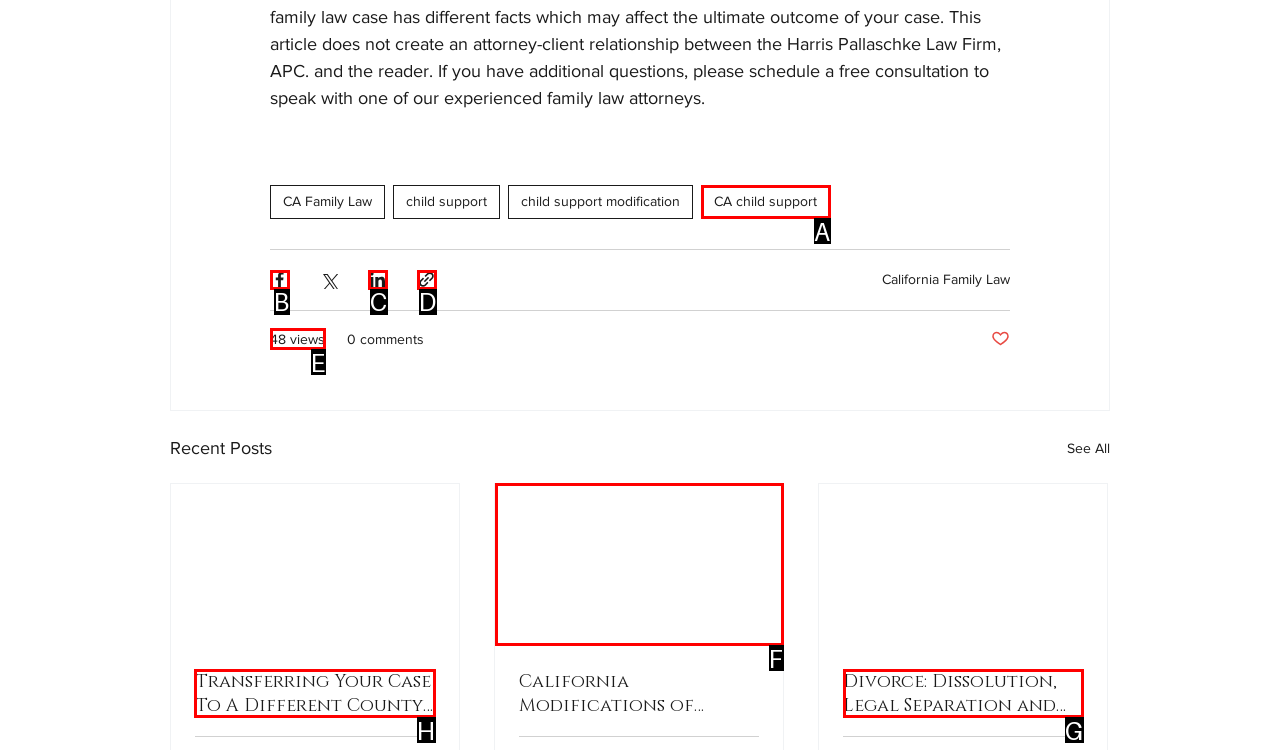For the given instruction: Read the archives, determine which boxed UI element should be clicked. Answer with the letter of the corresponding option directly.

None